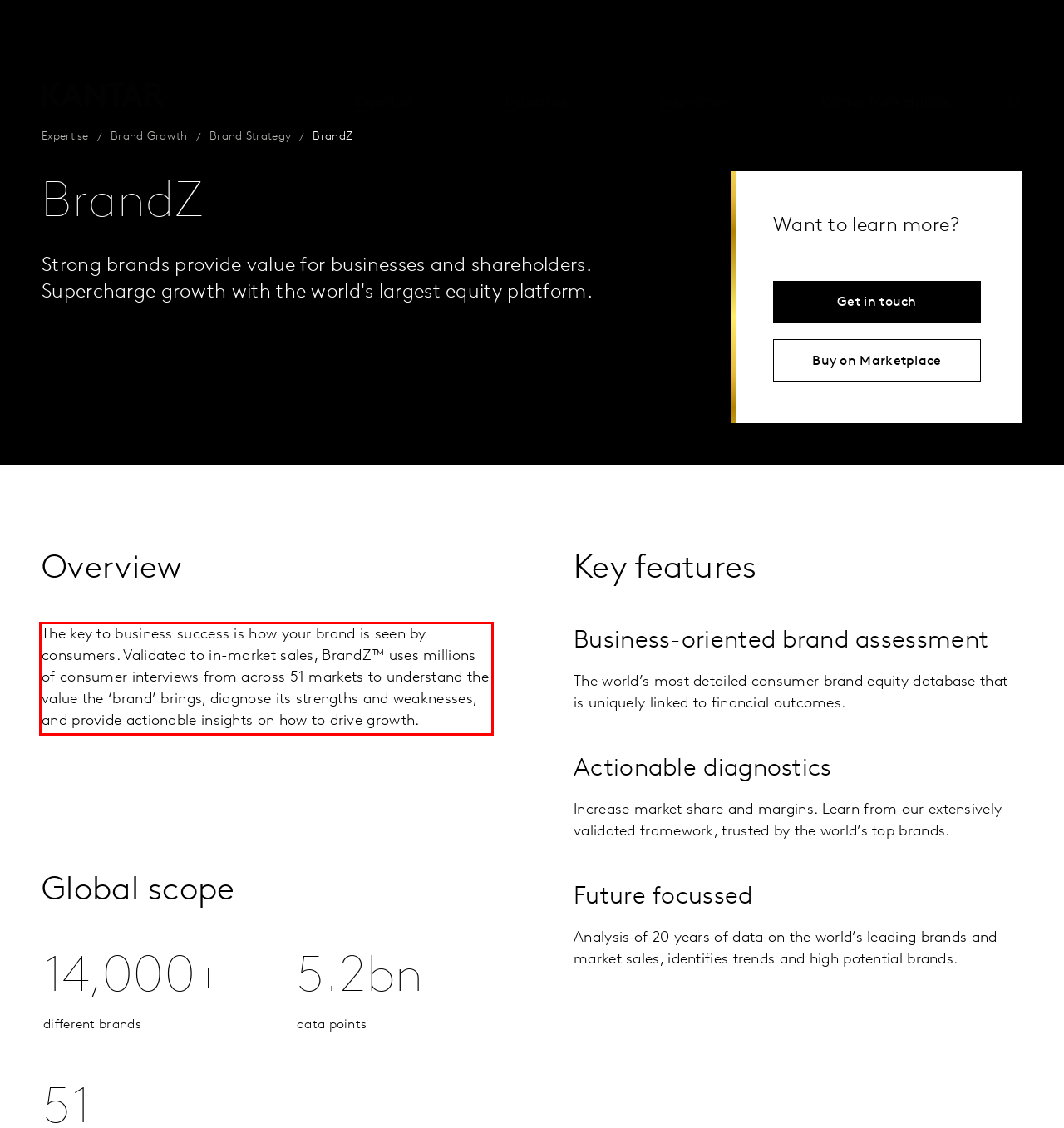Extract and provide the text found inside the red rectangle in the screenshot of the webpage.

The key to business success is how your brand is seen by consumers. Validated to in-market sales, BrandZ™ uses millions of consumer interviews from across 51 markets to understand the value the ‘brand’ brings, diagnose its strengths and weaknesses, and provide actionable insights on how to drive growth.